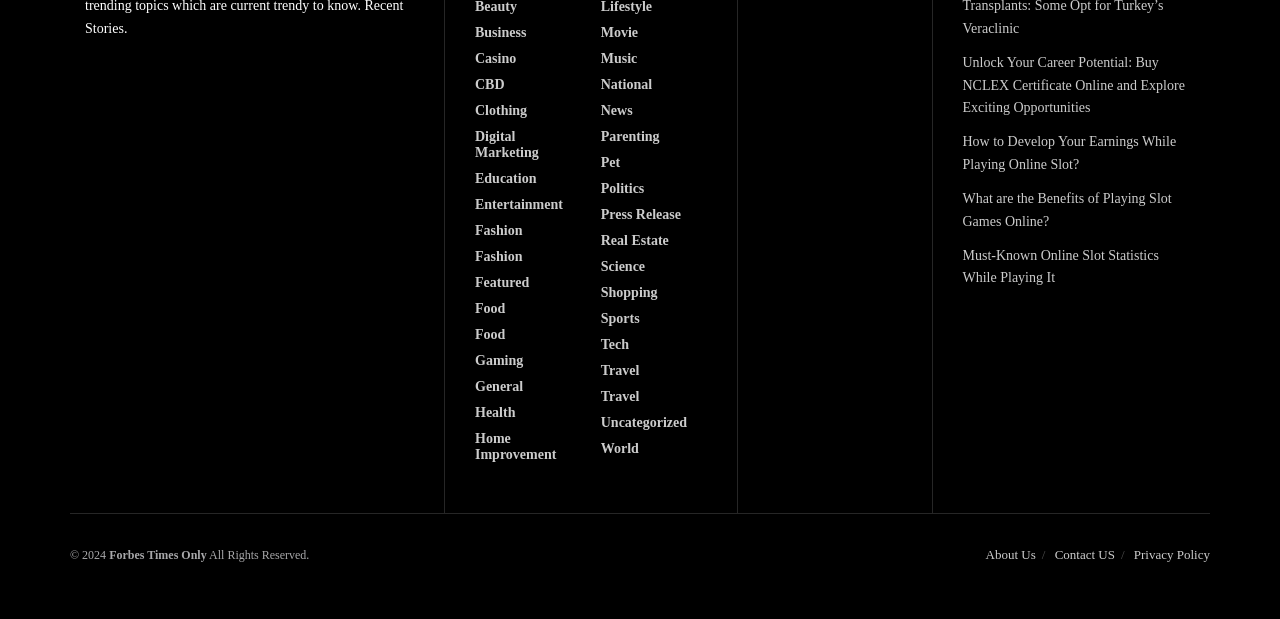Answer the question below with a single word or a brief phrase: 
What are the main categories on this webpage?

Business, Casino, CBD, etc.